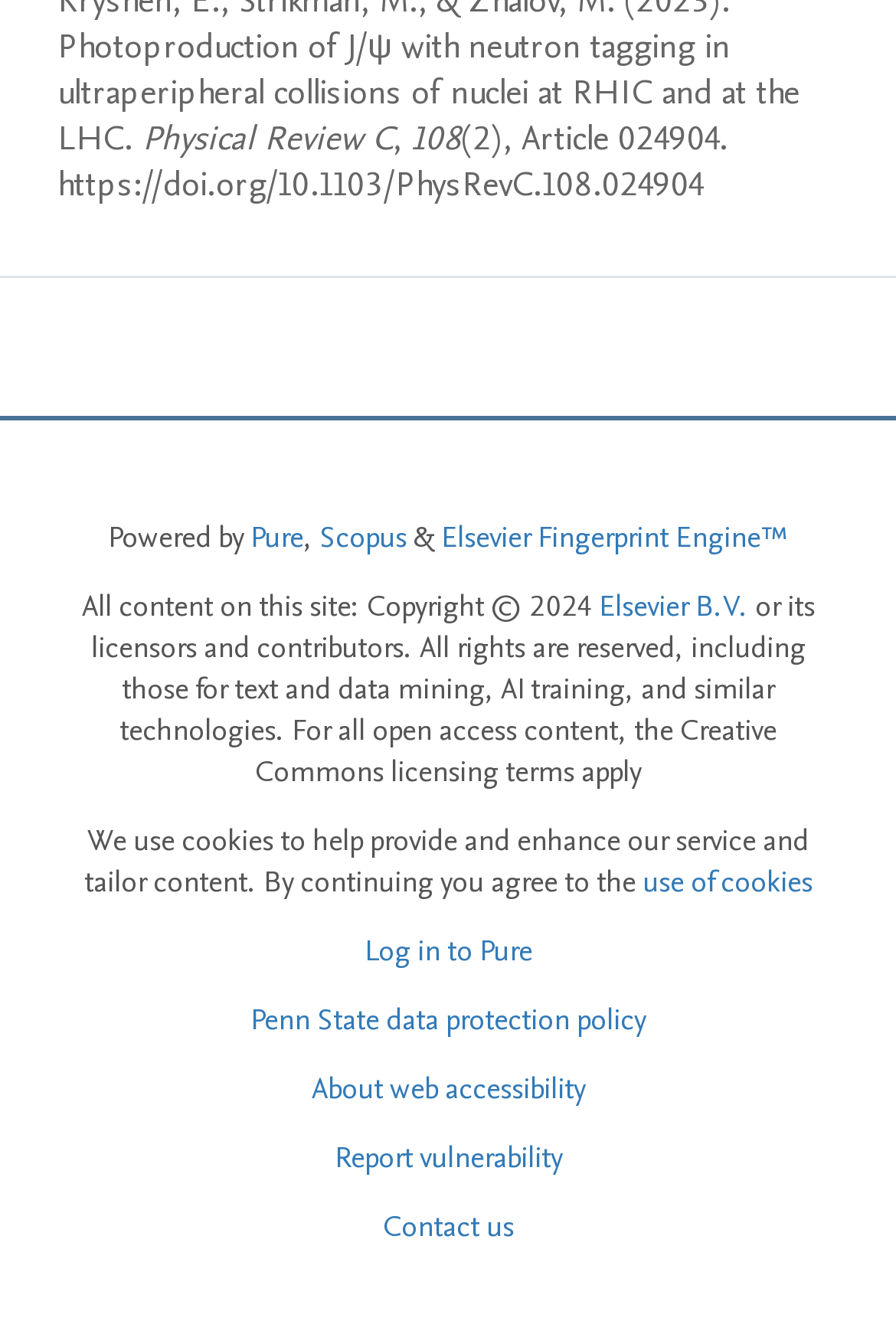Please find and report the bounding box coordinates of the element to click in order to perform the following action: "Read about web accessibility". The coordinates should be expressed as four float numbers between 0 and 1, in the format [left, top, right, bottom].

[0.347, 0.795, 0.653, 0.825]